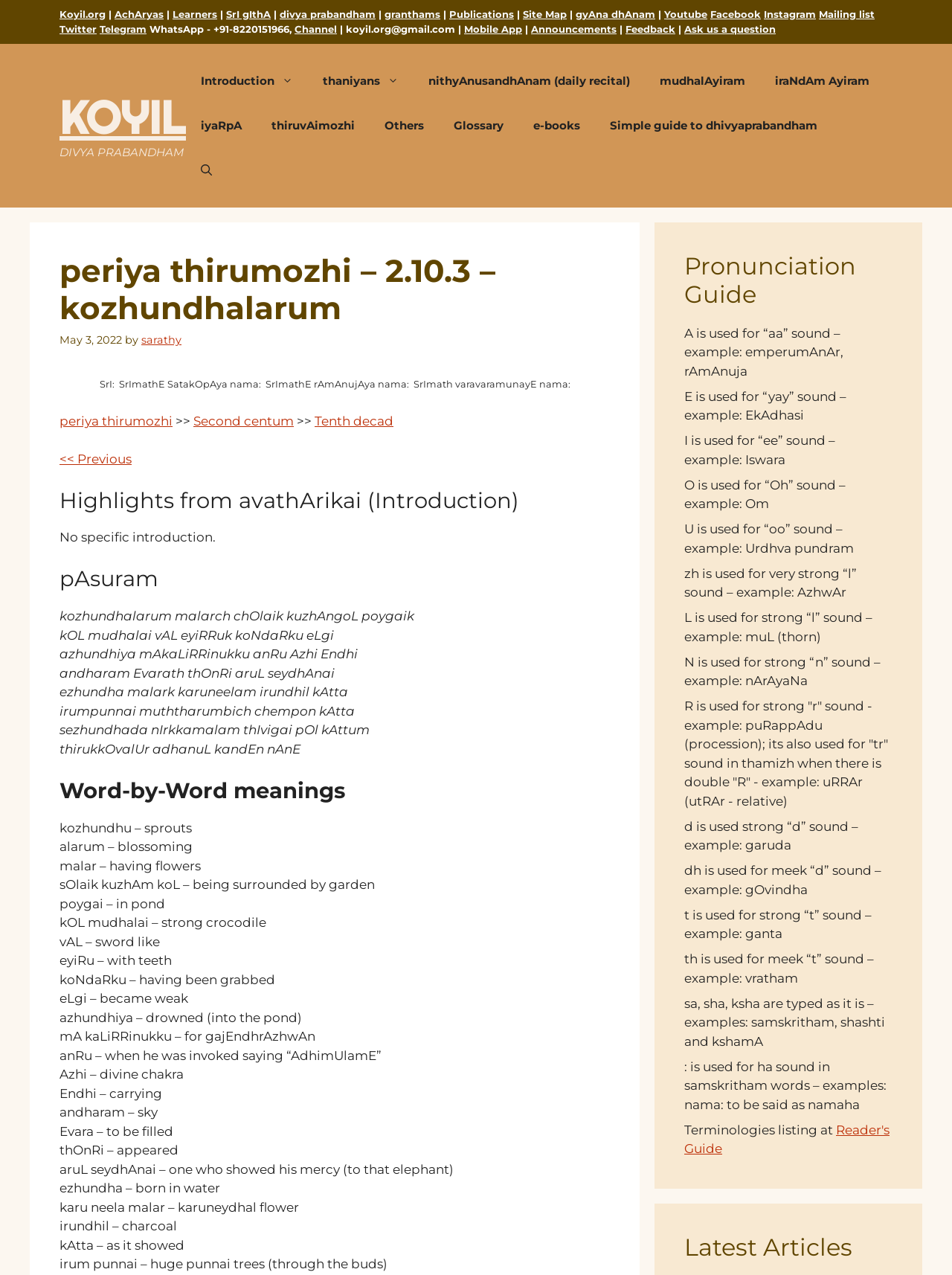How many stanzas are there in the 'pAsuram' section?
Using the image as a reference, answer the question with a short word or phrase.

6